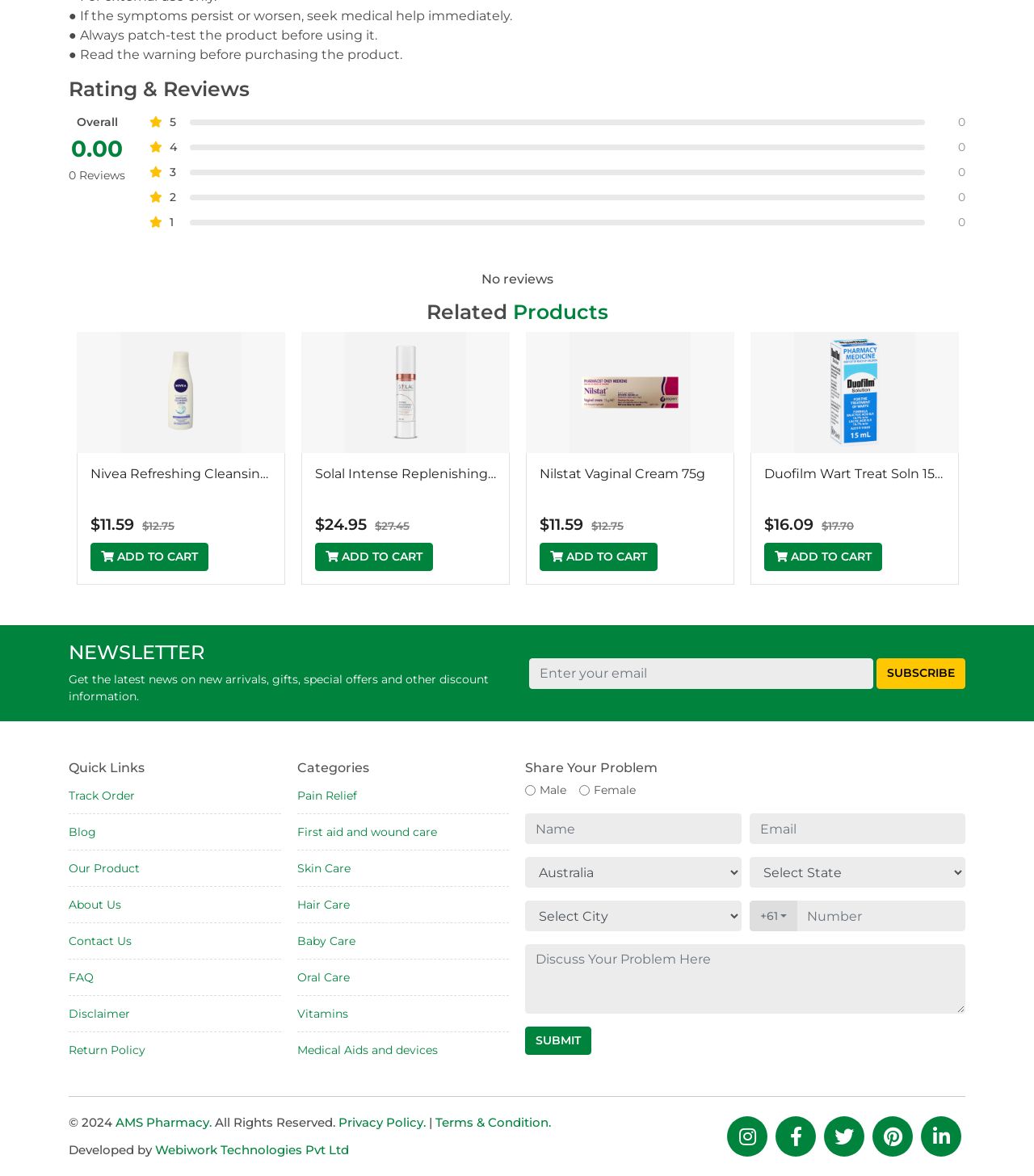Please predict the bounding box coordinates of the element's region where a click is necessary to complete the following instruction: "Enter your email to subscribe to the newsletter". The coordinates should be represented by four float numbers between 0 and 1, i.e., [left, top, right, bottom].

[0.512, 0.559, 0.845, 0.586]